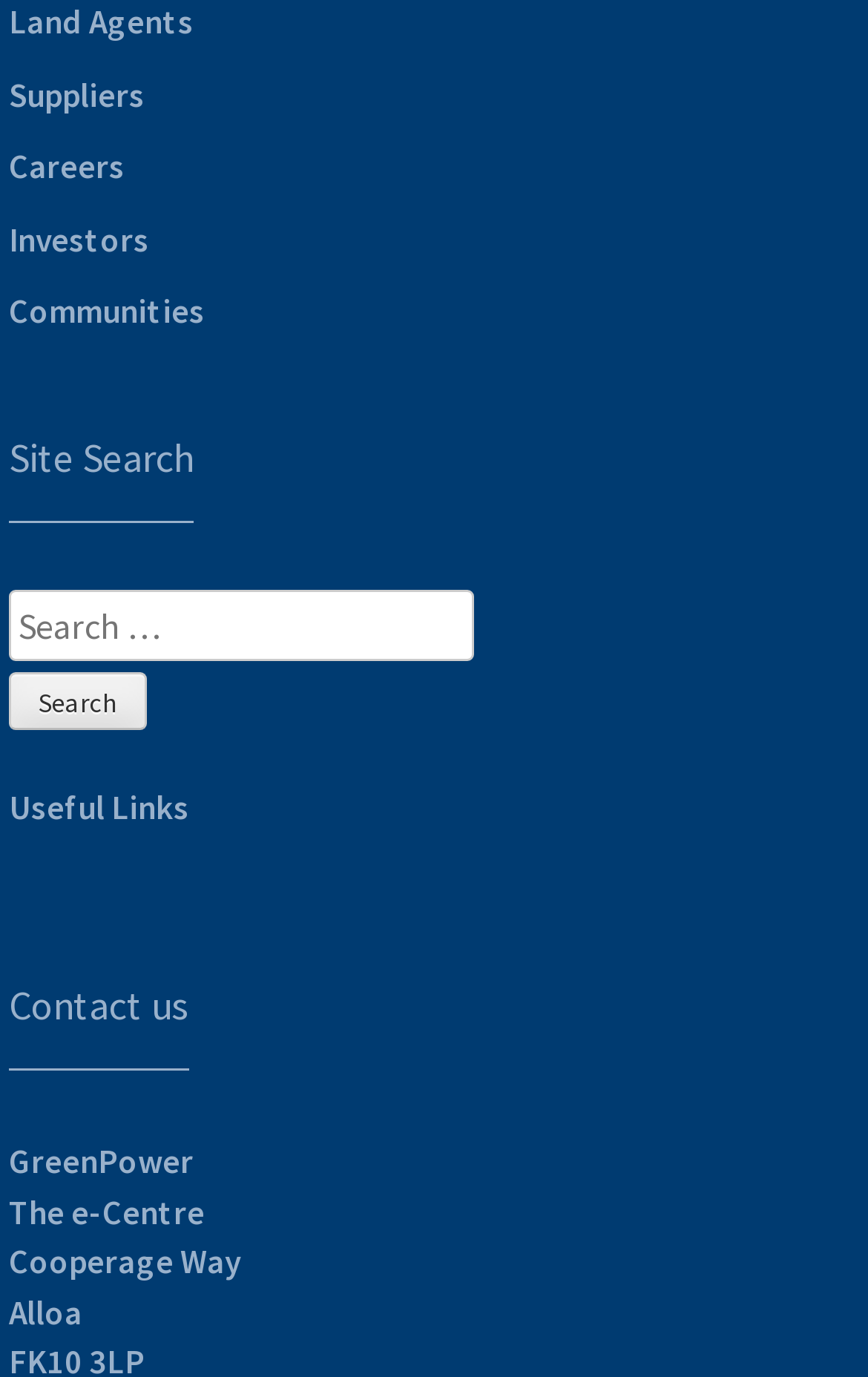Provide the bounding box coordinates of the HTML element this sentence describes: "parent_node: Search for: value="Search"". The bounding box coordinates consist of four float numbers between 0 and 1, i.e., [left, top, right, bottom].

[0.01, 0.488, 0.169, 0.53]